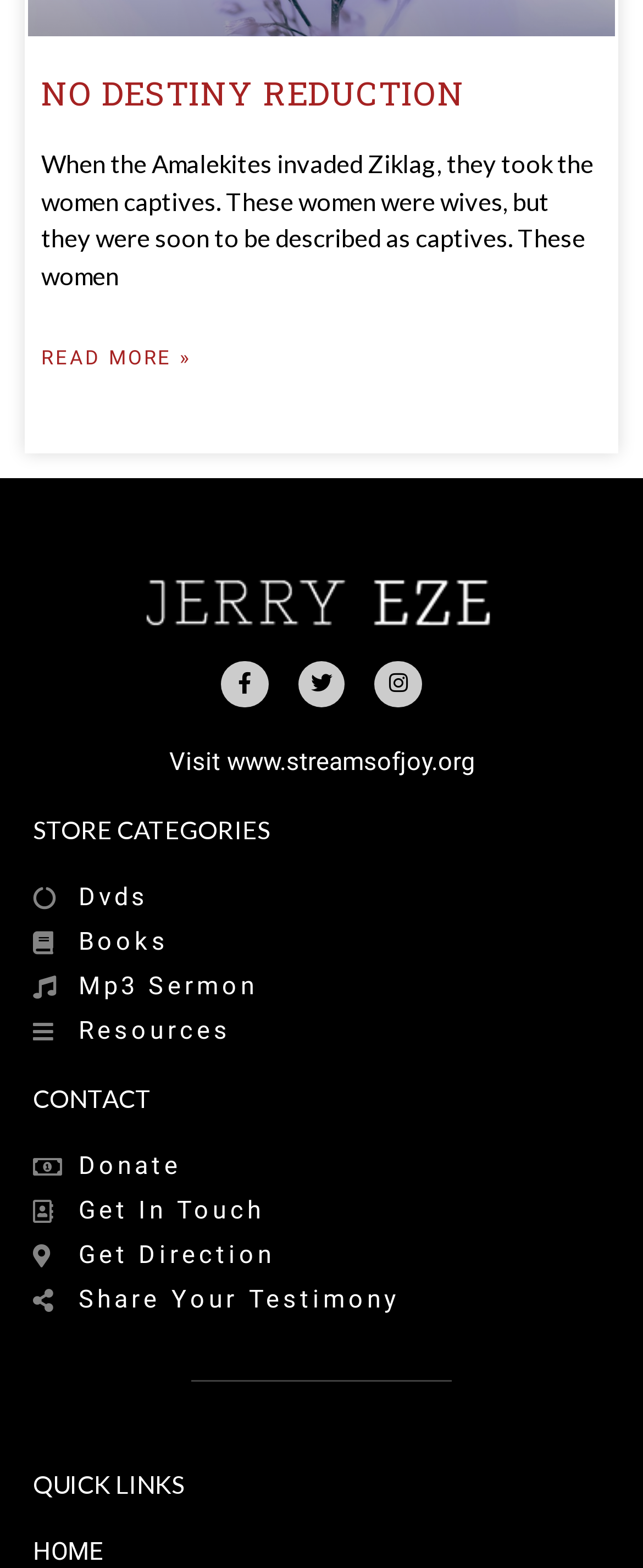Identify the bounding box coordinates of the element that should be clicked to fulfill this task: "Click on NO DESTINY REDUCTION". The coordinates should be provided as four float numbers between 0 and 1, i.e., [left, top, right, bottom].

[0.064, 0.045, 0.723, 0.073]